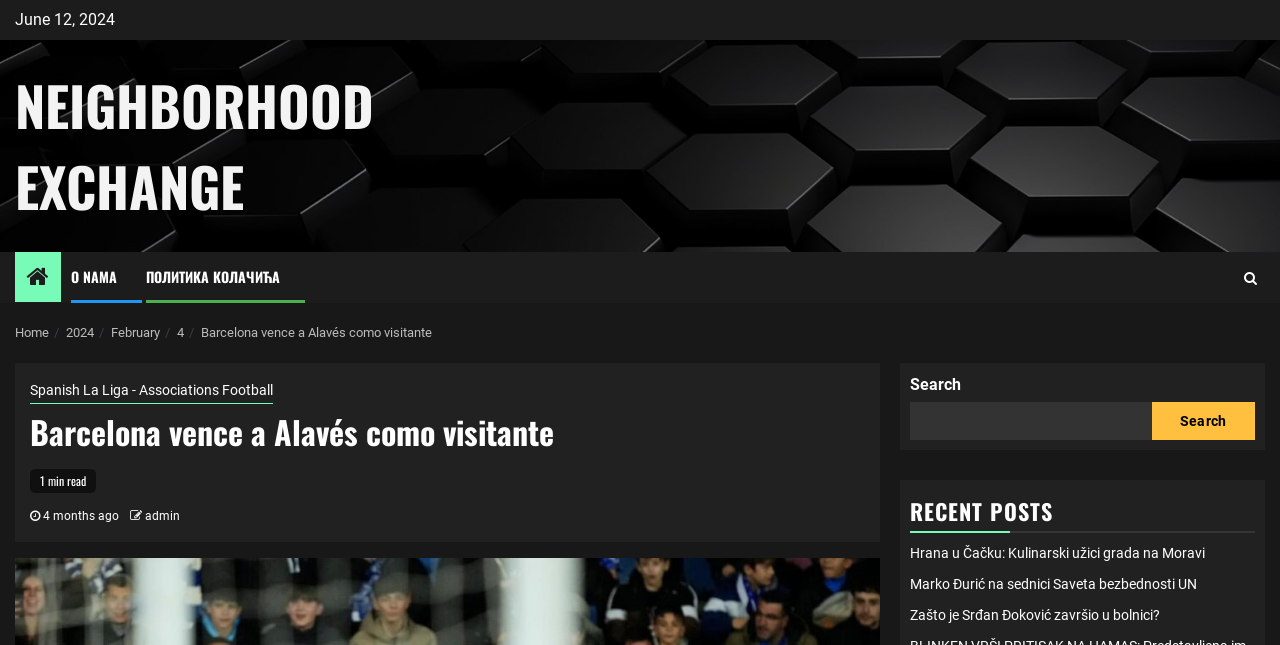Identify the bounding box coordinates of the part that should be clicked to carry out this instruction: "Go to Home page".

[0.012, 0.504, 0.038, 0.527]